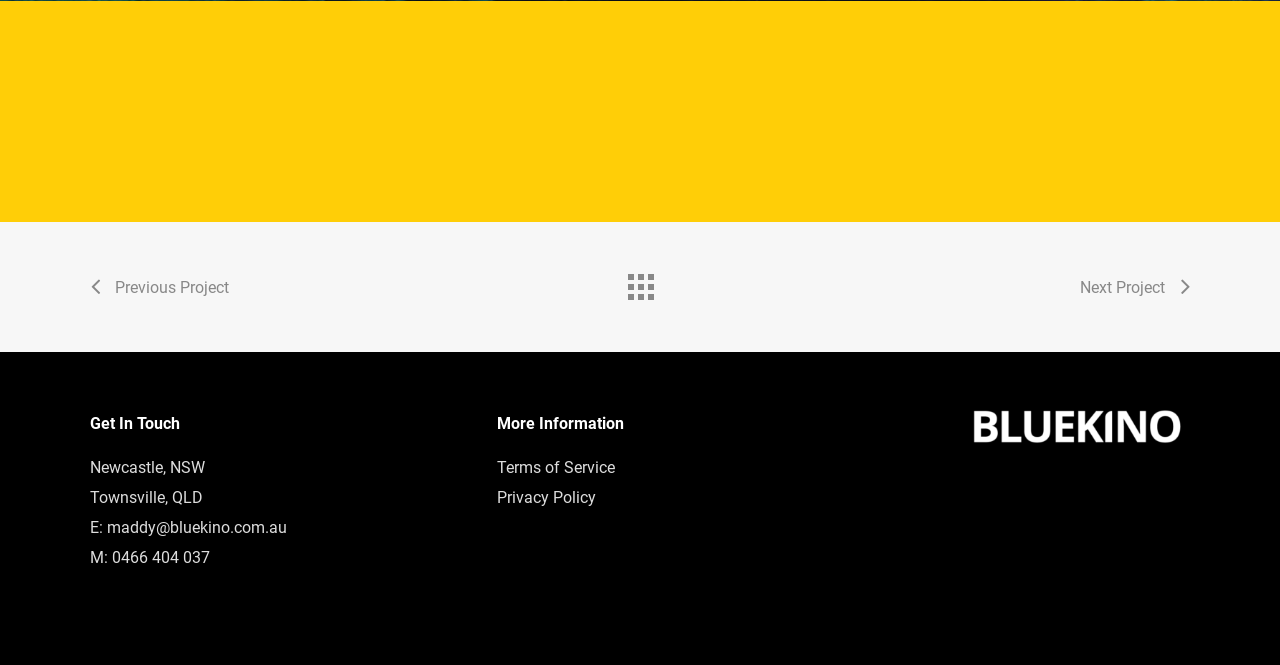Please find the bounding box for the UI component described as follows: "title="Back to all projects"".

[0.484, 0.393, 0.516, 0.454]